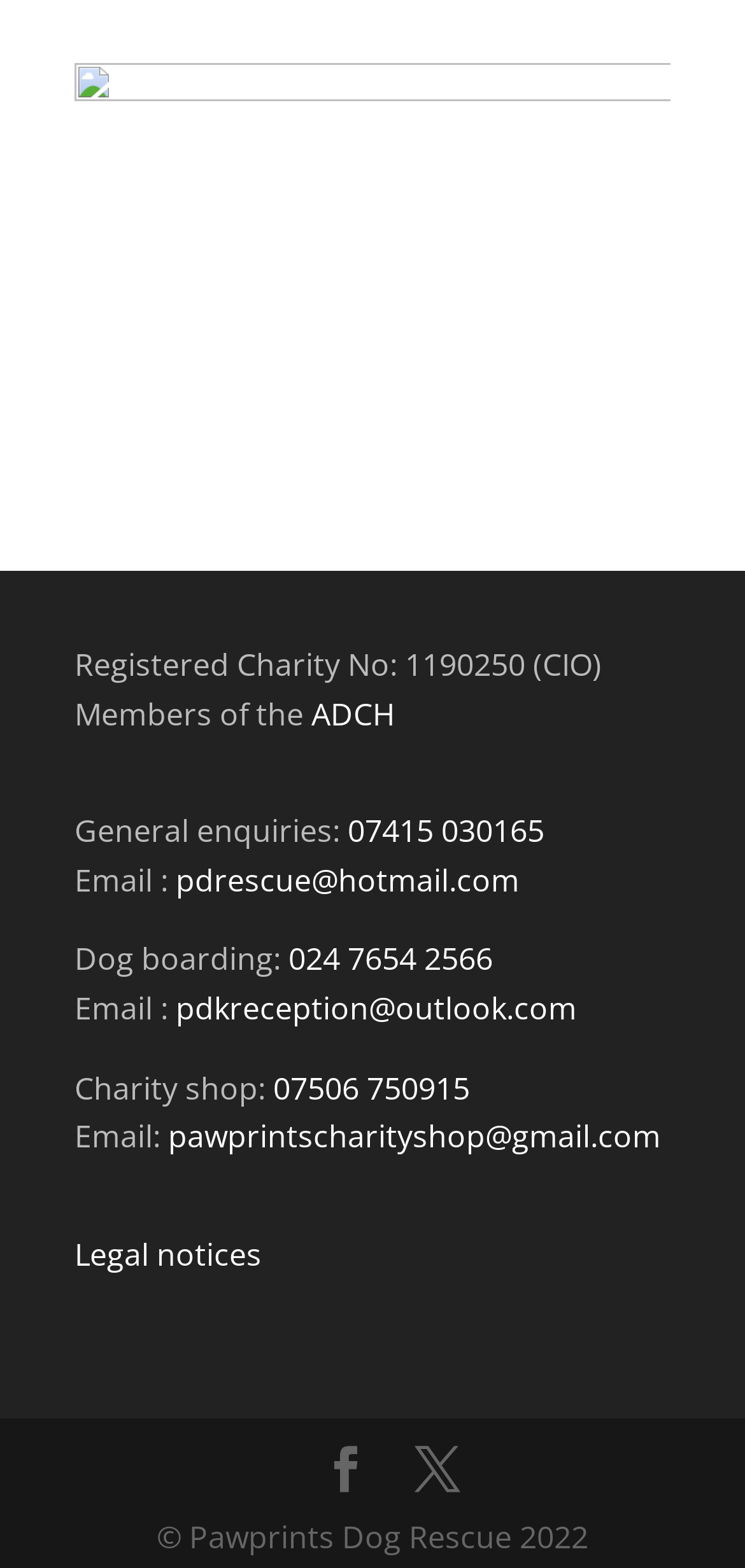Find the bounding box coordinates for the UI element whose description is: "024 7654 2566". The coordinates should be four float numbers between 0 and 1, in the format [left, top, right, bottom].

[0.387, 0.598, 0.662, 0.625]